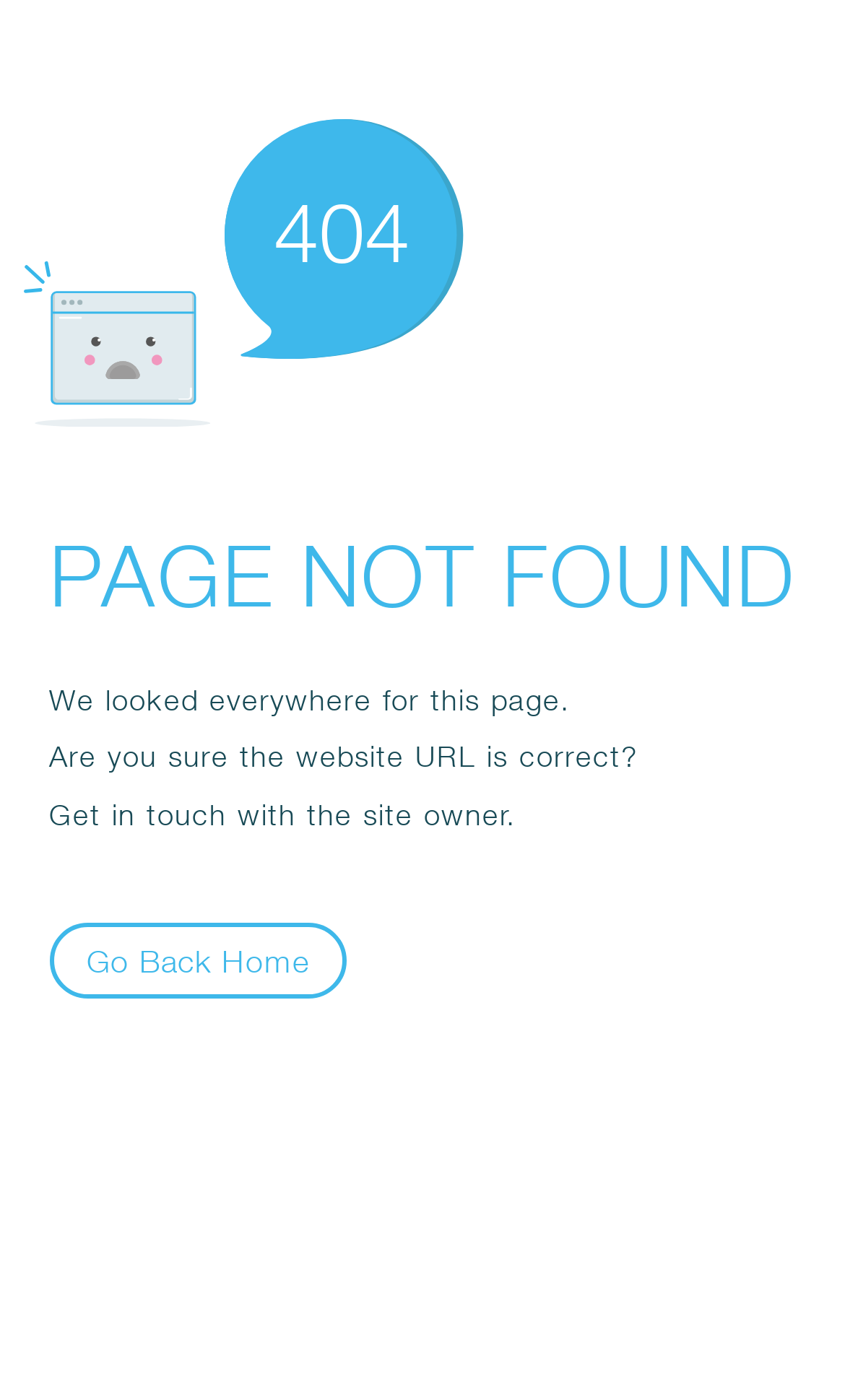Answer this question using a single word or a brief phrase:
What is the suggested action?

Get in touch with the site owner